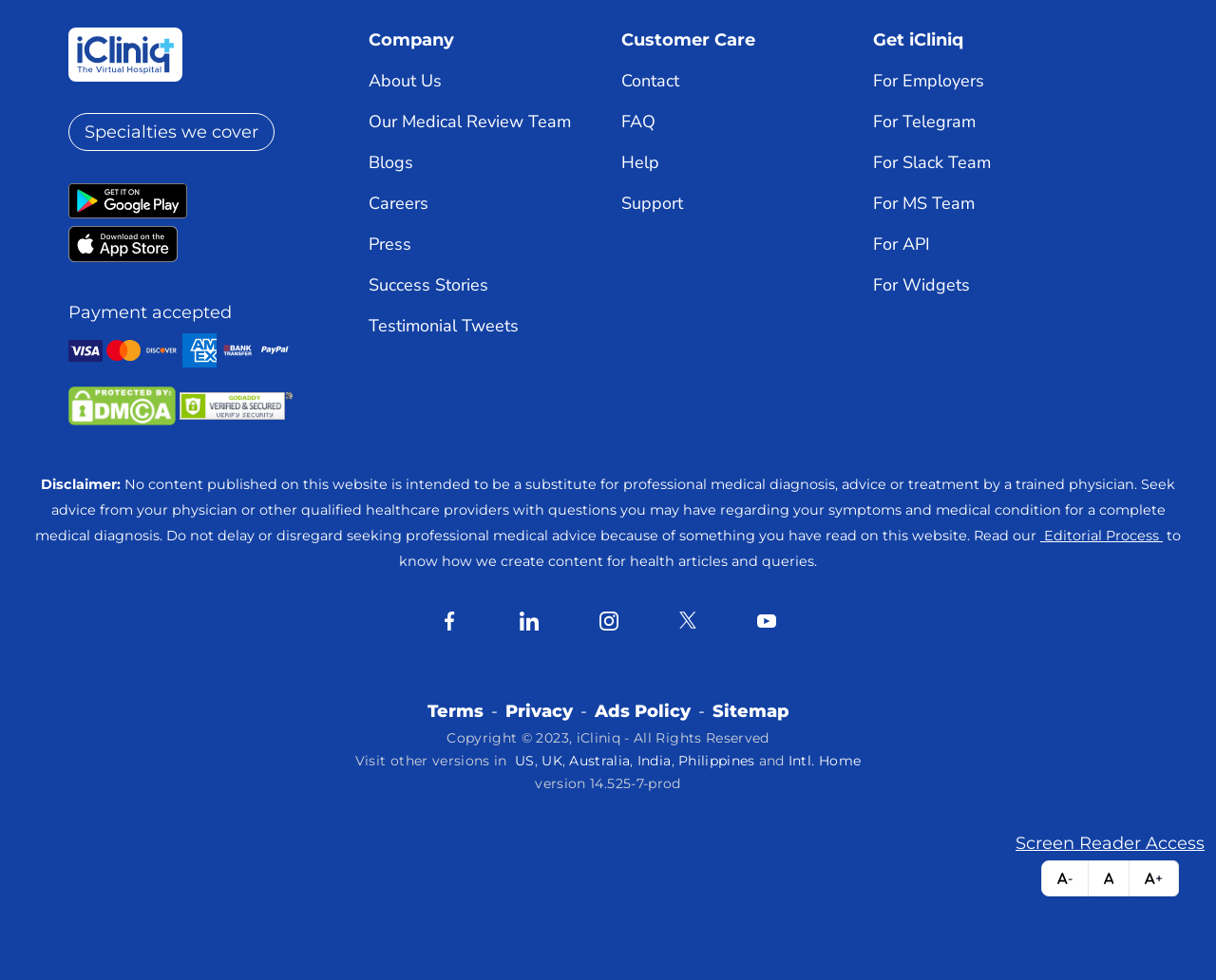What is the logo of the website?
Using the image provided, answer with just one word or phrase.

iCliniq